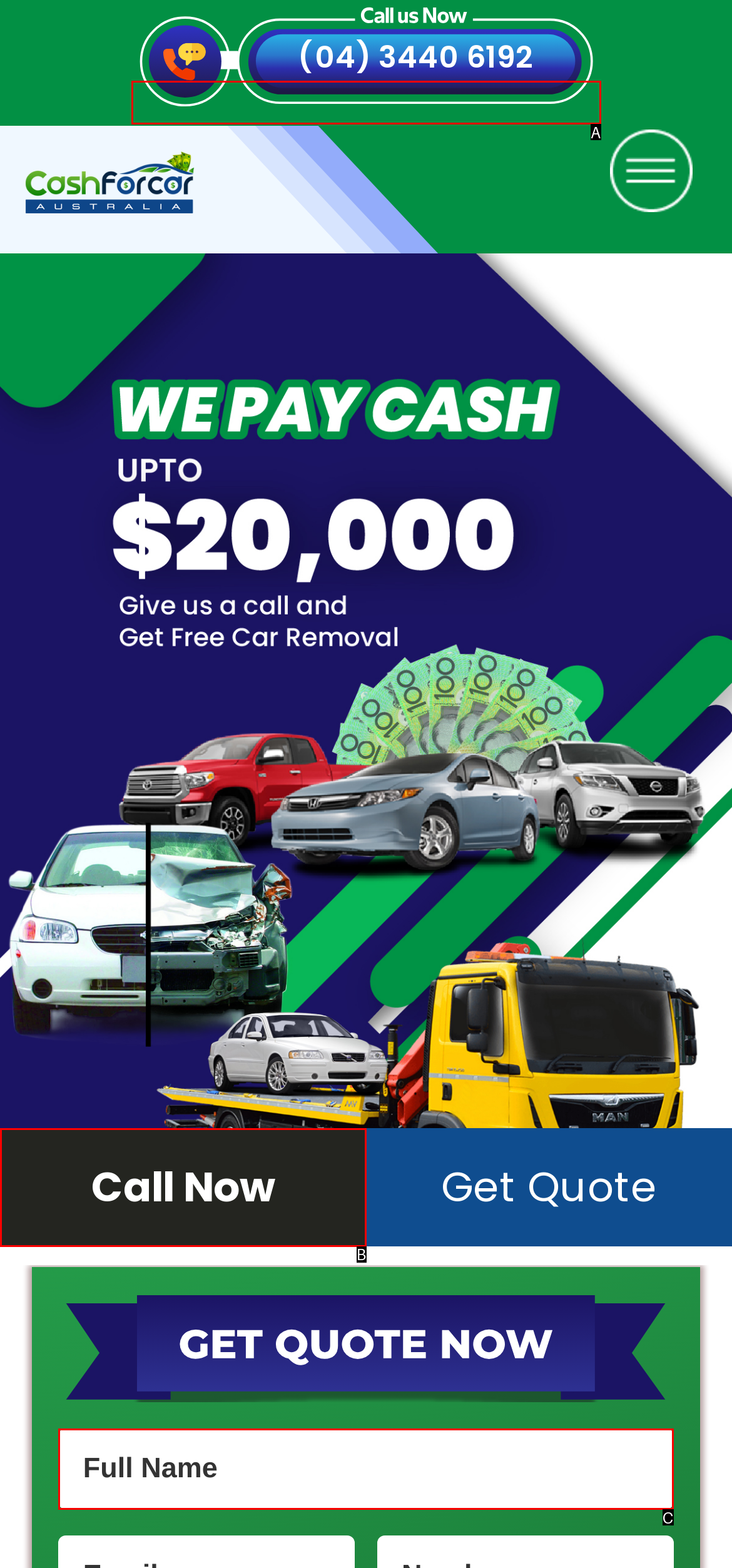Identify the option that corresponds to: name="aname" placeholder="Full Name"
Respond with the corresponding letter from the choices provided.

C